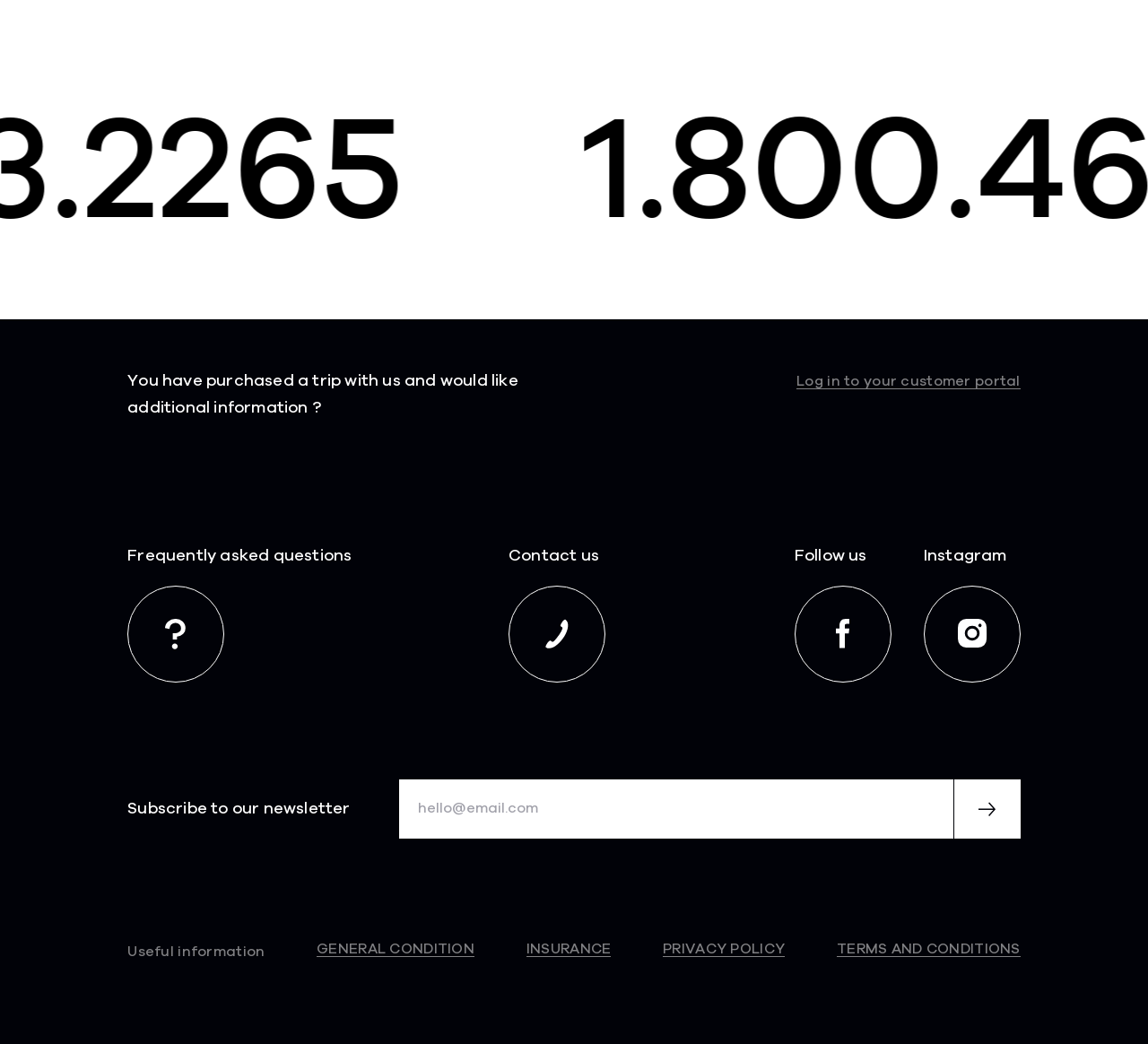Please identify the bounding box coordinates of the region to click in order to complete the task: "Contact us". The coordinates must be four float numbers between 0 and 1, specified as [left, top, right, bottom].

[0.443, 0.519, 0.527, 0.653]